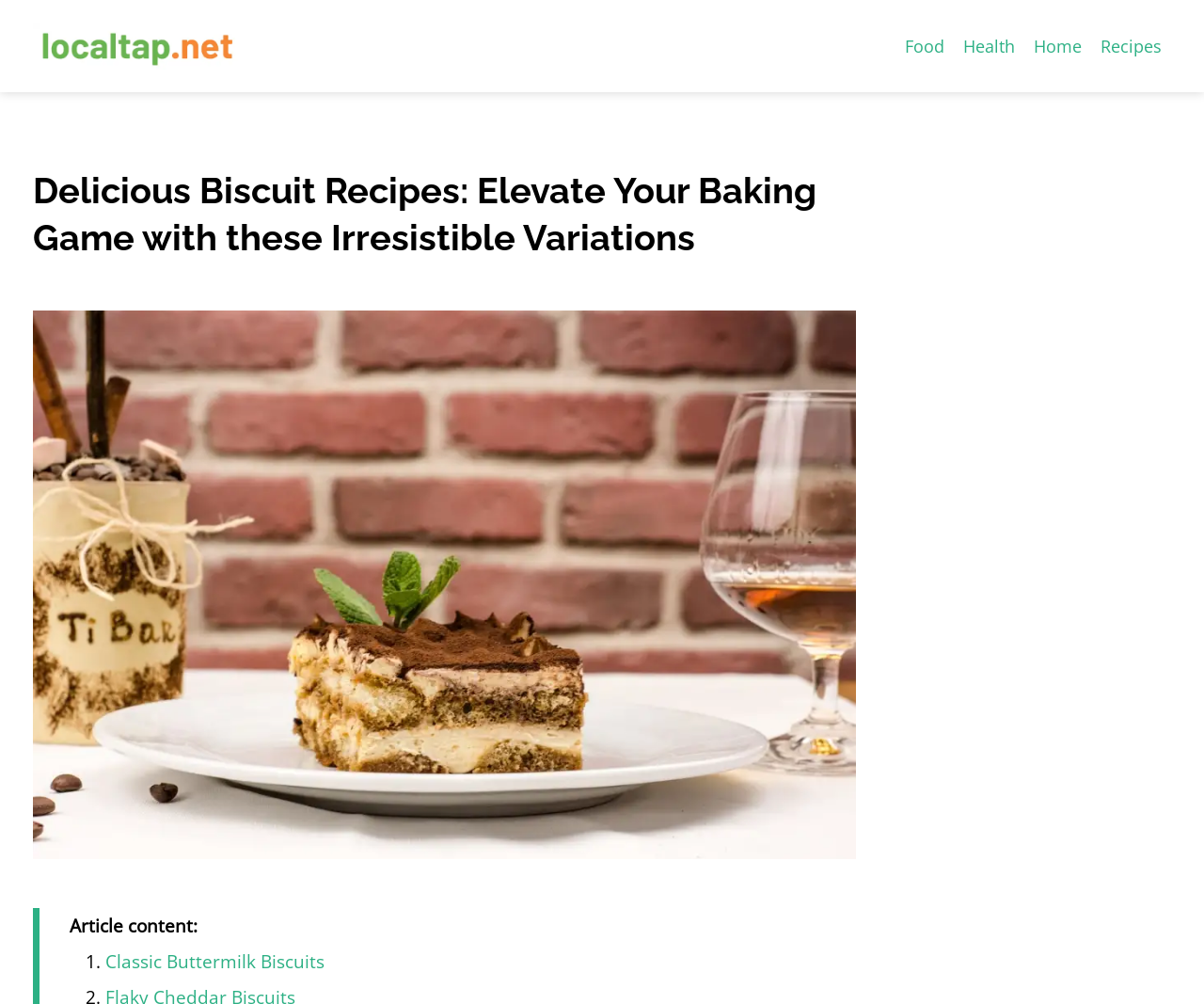Elaborate on the information and visuals displayed on the webpage.

The webpage is about delicious biscuit recipes, with a focus on elevating one's baking game. At the top left corner, there is a link to "localtap.net" accompanied by a small image. On the top right side, there are four links: "Food", "Health", "Home", and "Recipes", which are evenly spaced and aligned horizontally.

Below the links, there is a prominent heading that reads "Delicious Biscuit Recipes: Elevate Your Baking Game with these Irresistible Variations". Directly below the heading, there is a large image related to biscuit recipes. 

Further down, there is a section labeled "Article content:", which suggests that the main content of the article will follow. The article appears to be a list, with the first item marked as "1." and titled "Classic Buttermilk Biscuits", which is a link. The list item is positioned below the image and to the right of the "Article content:" label.